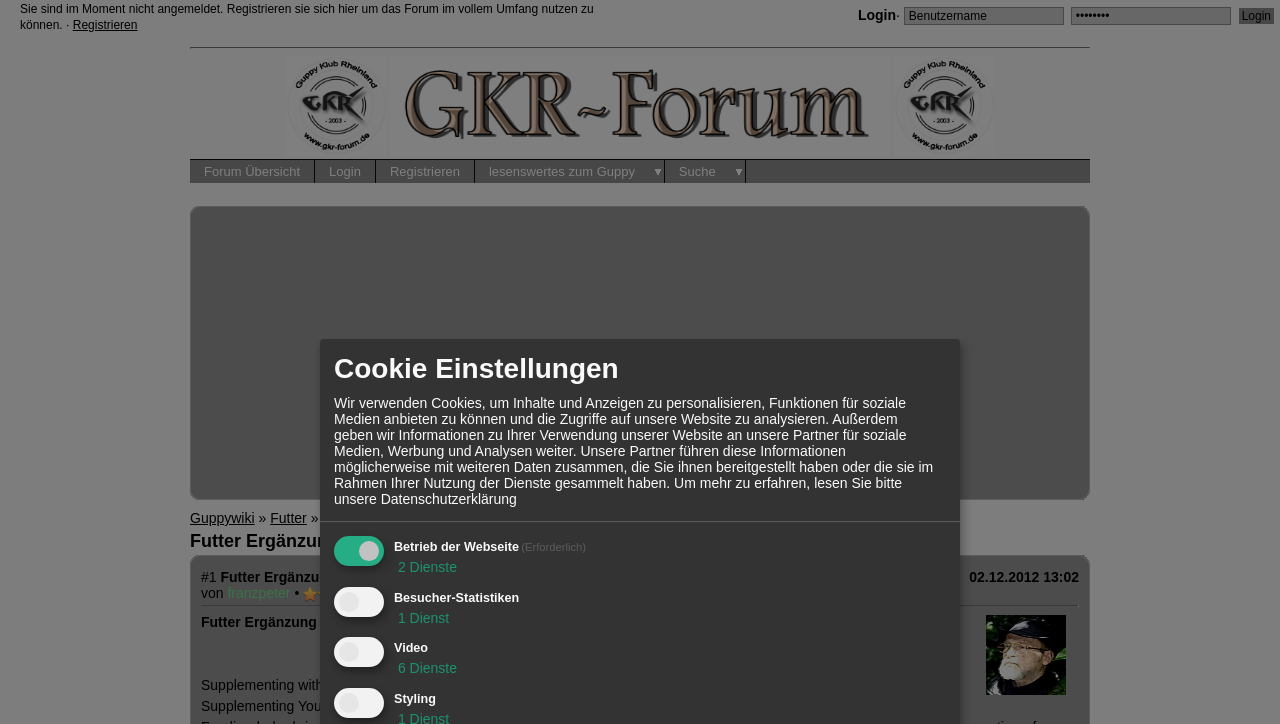What is the purpose of the checkbox labeled 'Betrieb der Webseite (Erforderlich)'?
Respond to the question with a single word or phrase according to the image.

For the website's operation